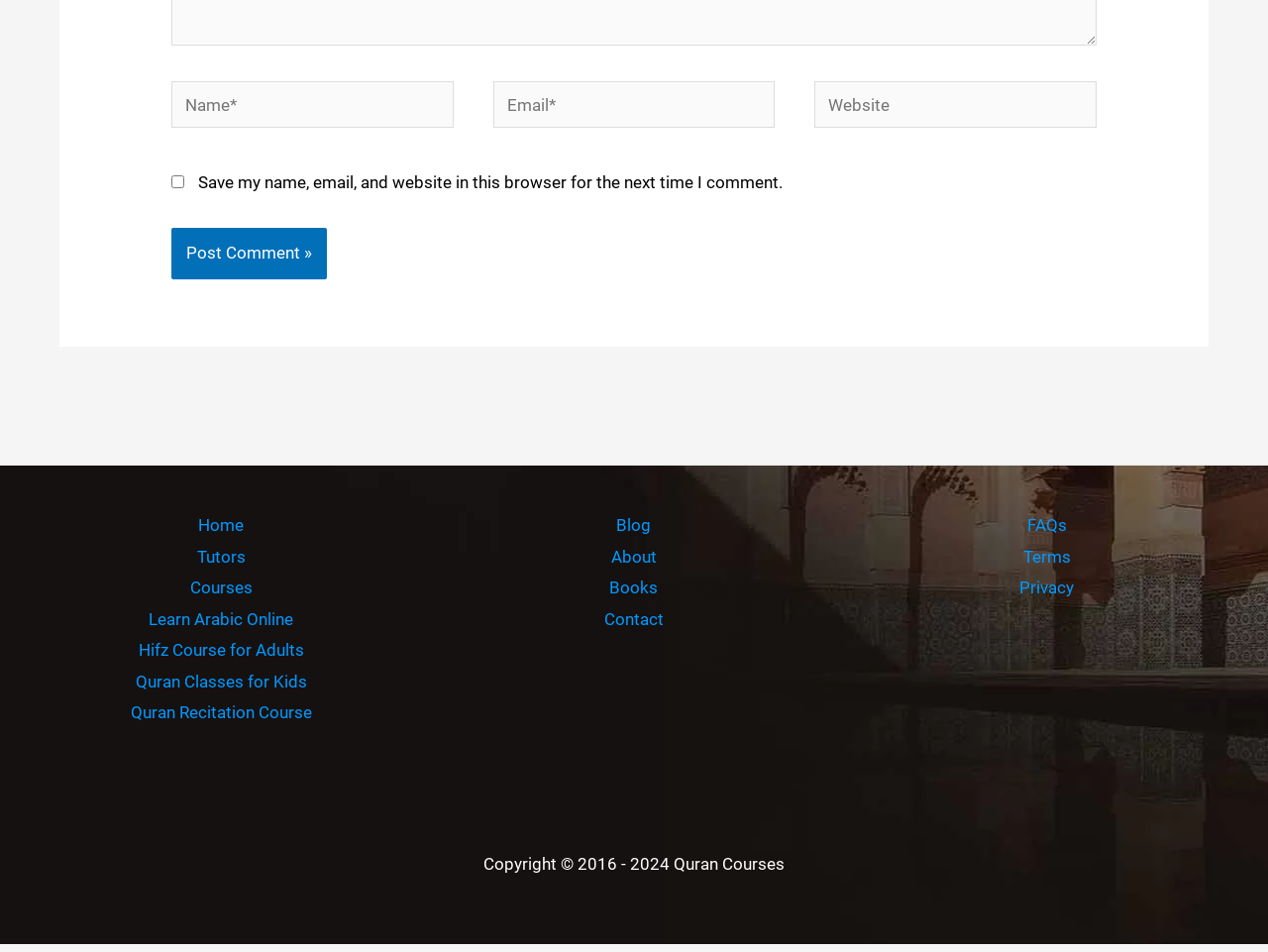Pinpoint the bounding box coordinates for the area that should be clicked to perform the following instruction: "Click the post comment button".

[0.135, 0.24, 0.258, 0.293]